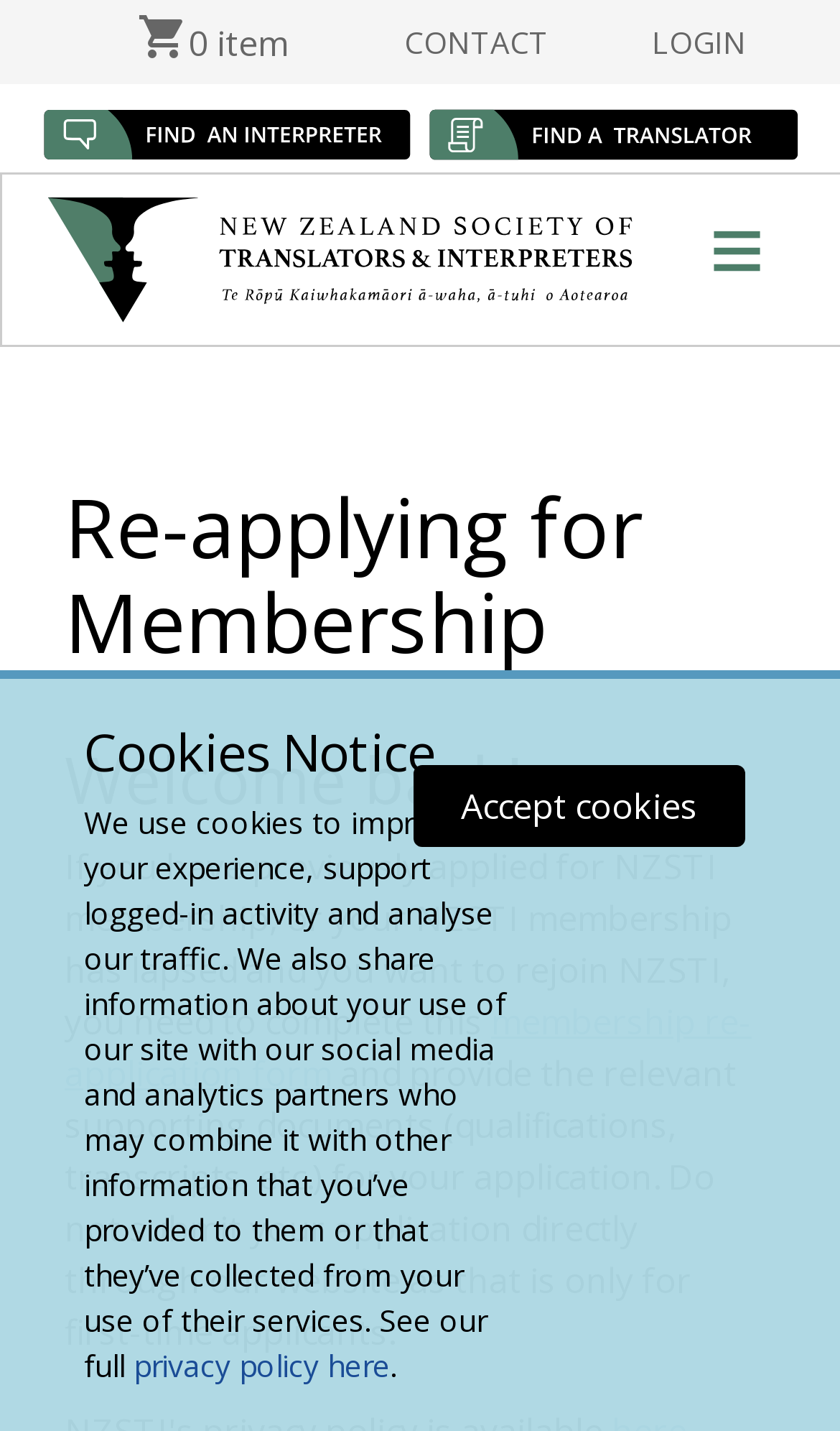What is the function of the '✖' symbol?
Look at the image and answer with only one word or phrase.

Close button